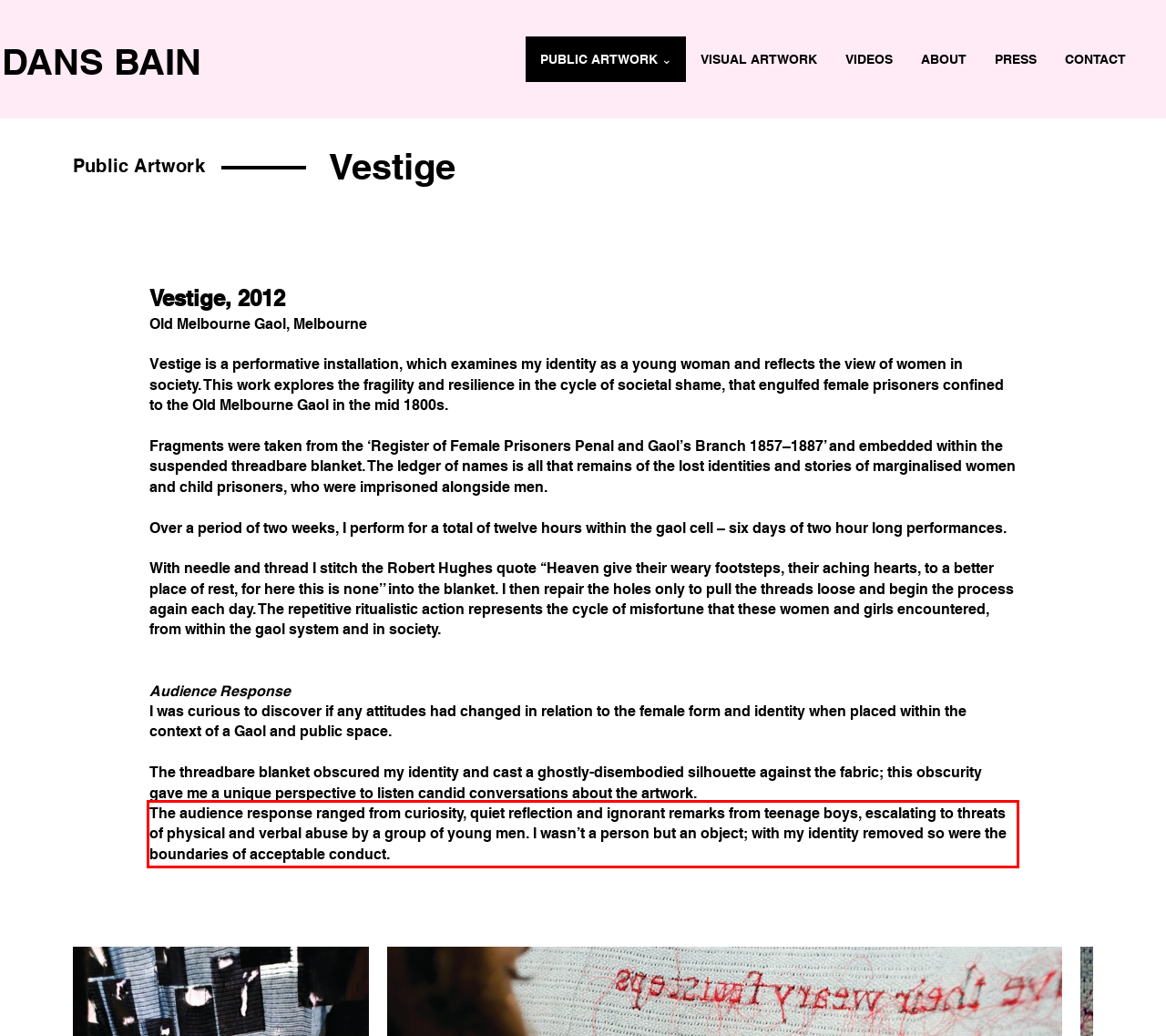Your task is to recognize and extract the text content from the UI element enclosed in the red bounding box on the webpage screenshot.

The audience response ranged from curiosity, quiet reflection and ignorant remarks from teenage boys, escalating to threats of physical and verbal abuse by a group of young men. I wasn’t a person but an object; with my identity removed so were the boundaries of acceptable conduct.